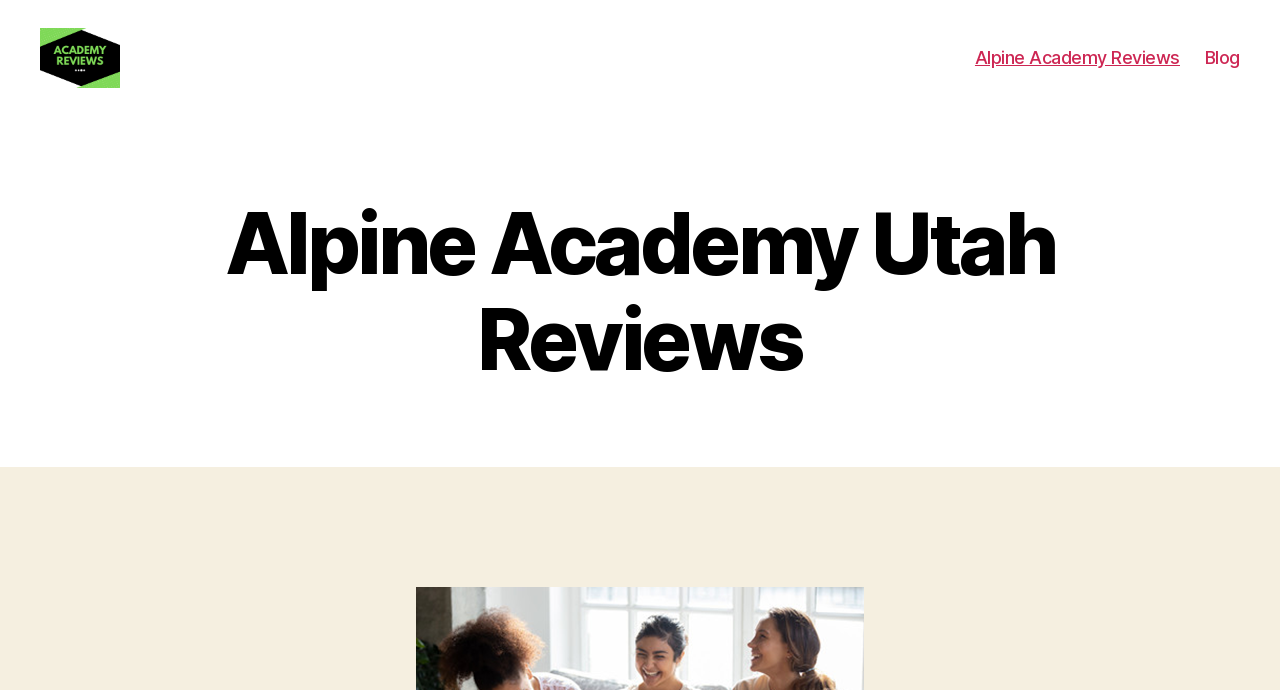Give the bounding box coordinates for the element described as: "Alpine Academy Reviews".

[0.762, 0.09, 0.922, 0.121]